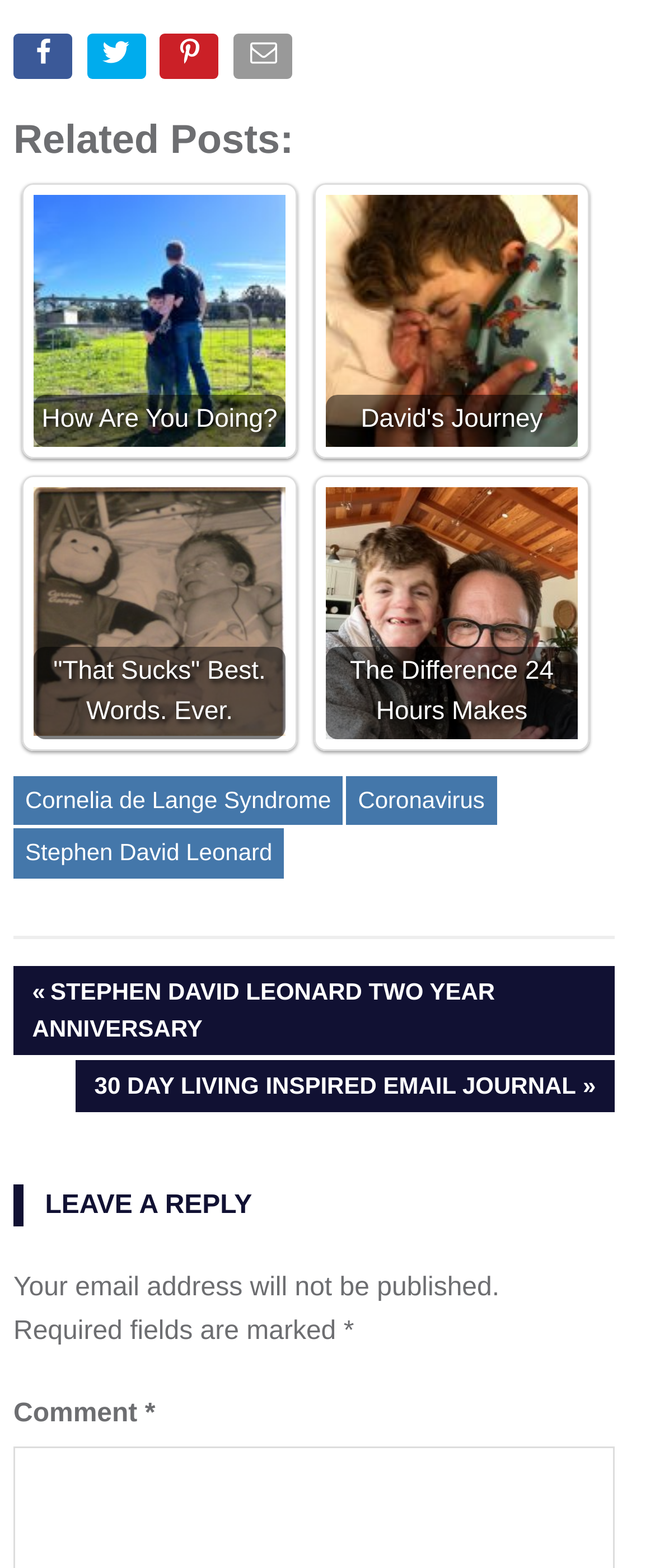What is the purpose of the section at the bottom? Look at the image and give a one-word or short phrase answer.

Footer